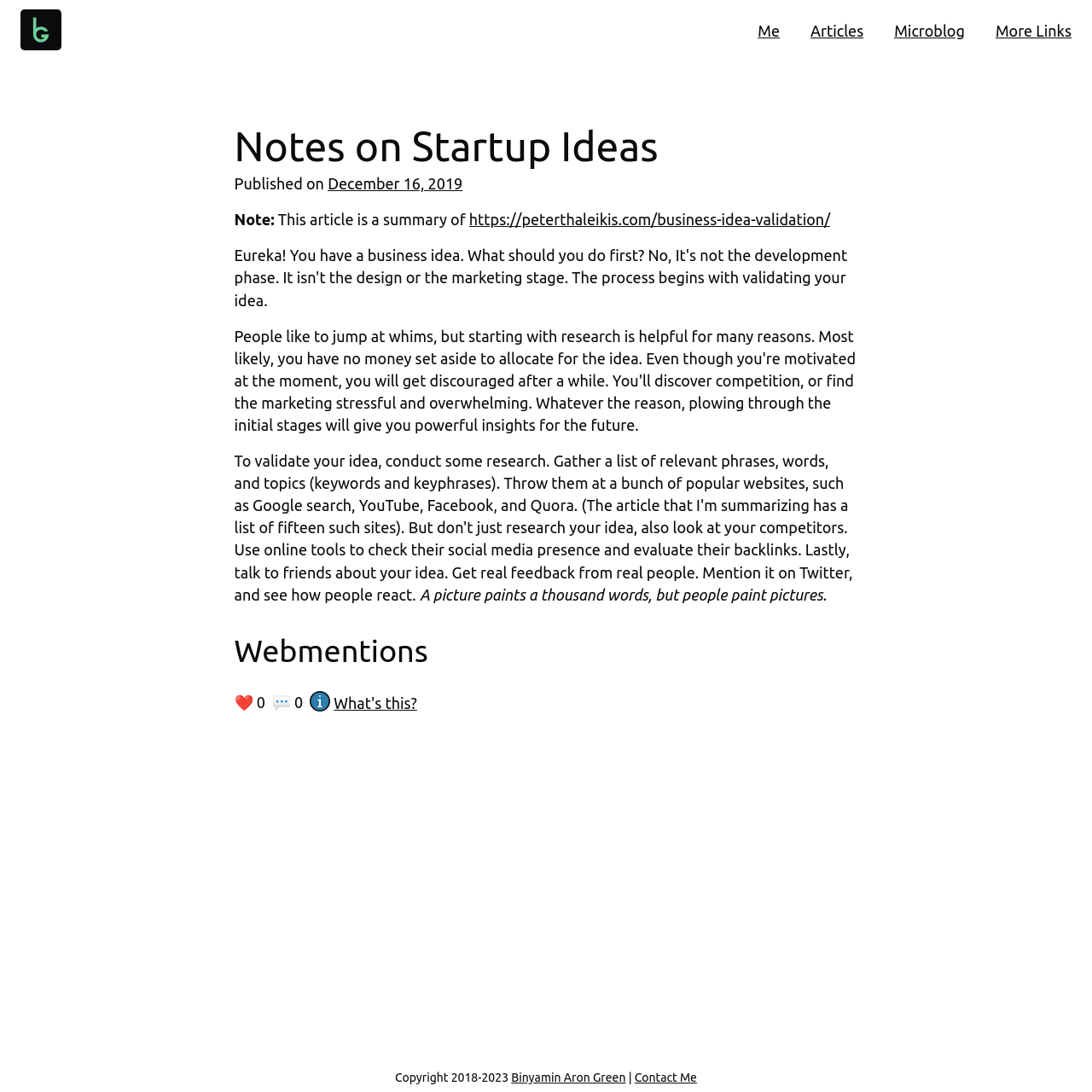Determine the bounding box coordinates of the section to be clicked to follow the instruction: "go to home page". The coordinates should be given as four float numbers between 0 and 1, formatted as [left, top, right, bottom].

[0.019, 0.008, 0.056, 0.049]